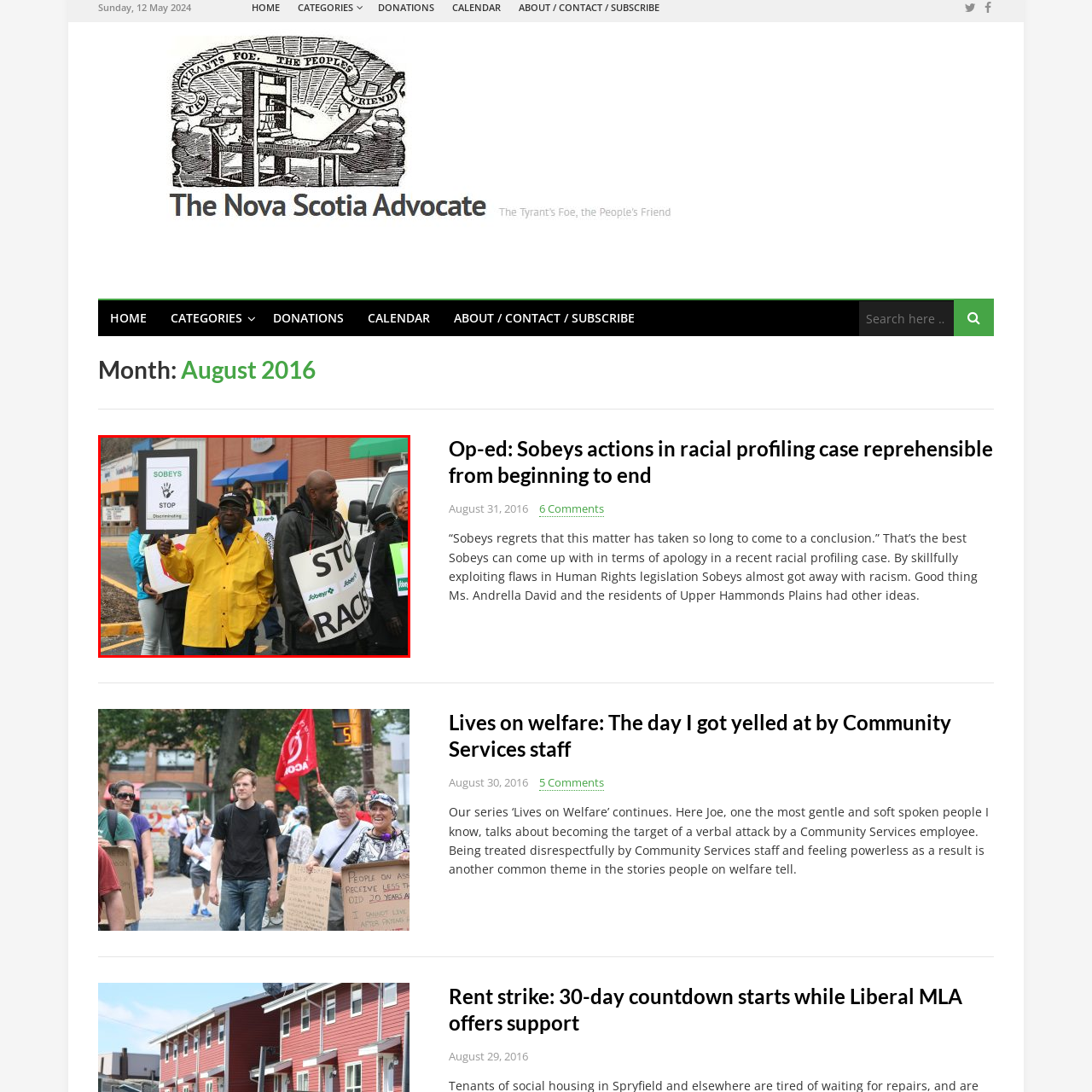What is written on the larger sign?  
Inspect the image within the red boundary and offer a detailed explanation grounded in the visual information present in the image.

The caption states that beside the man in the yellow raincoat, another protester holds a larger sign that reads 'STOP RACISM', emphasizing the group's message against racial profiling and injustice.